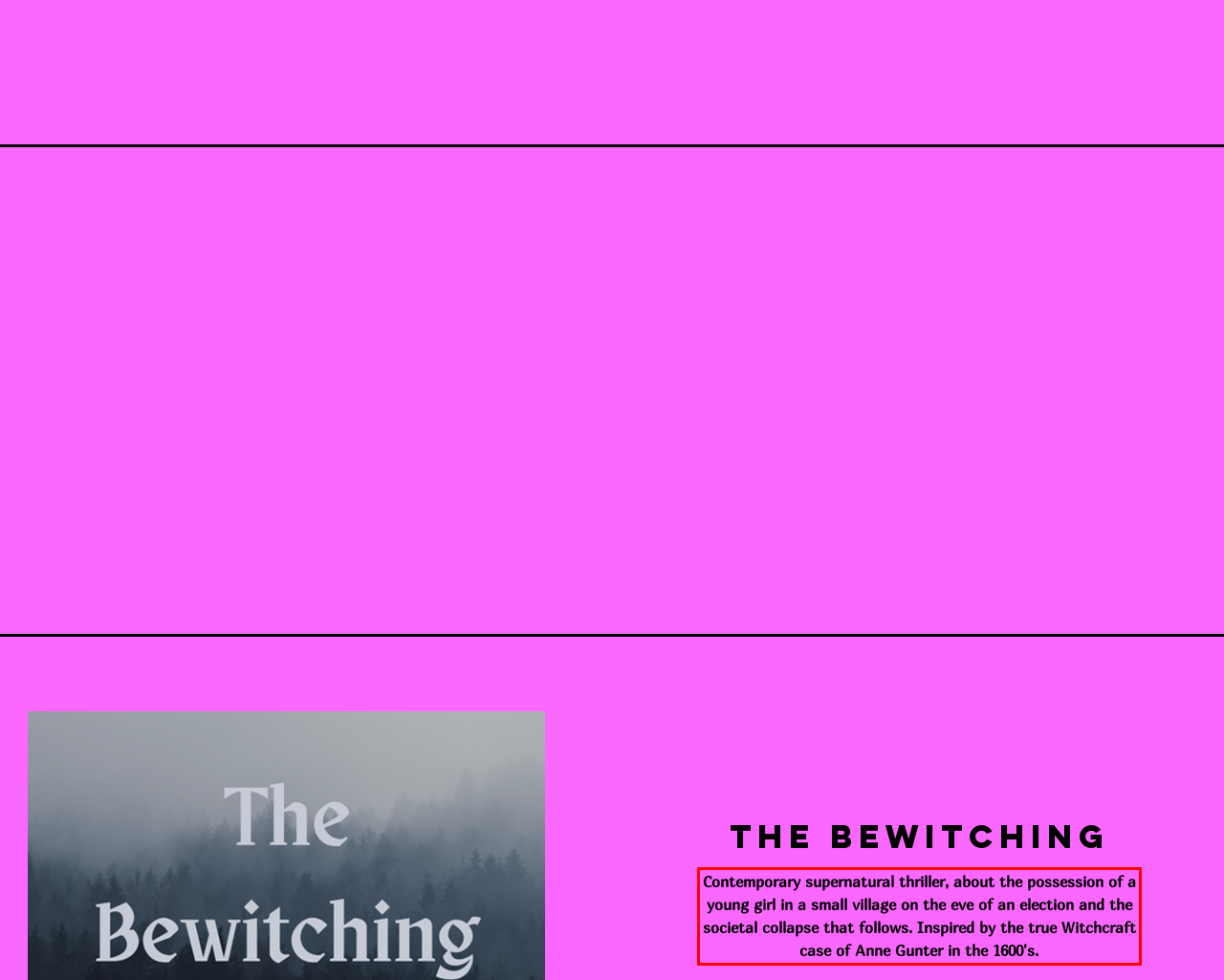Using the provided screenshot of a webpage, recognize and generate the text found within the red rectangle bounding box.

Contemporary supernatural thriller, about the possession of a young girl in a small village on the eve of an election and the societal collapse that follows. Inspired by the true Witchcraft case of Anne Gunter in the 1600's.